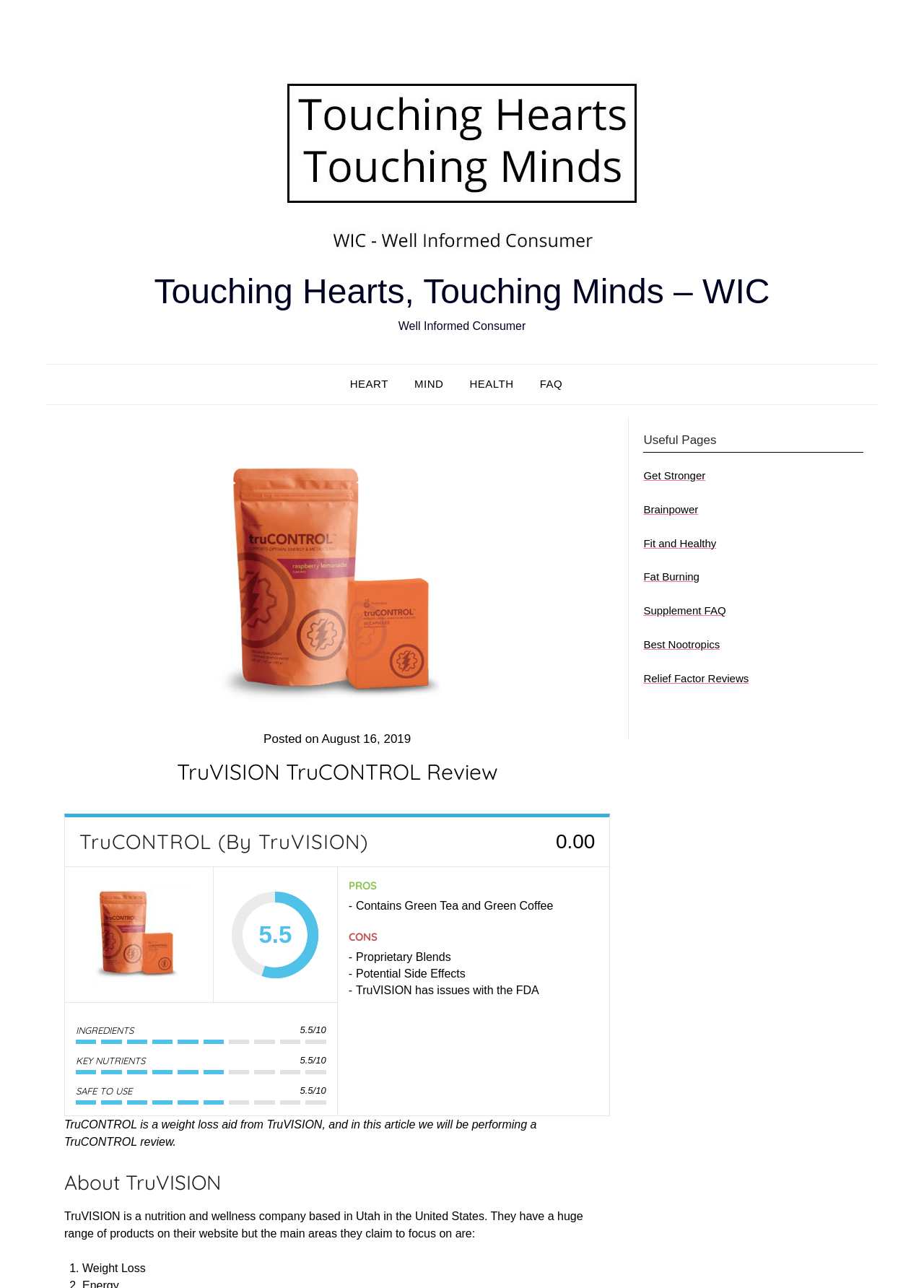Determine the bounding box coordinates in the format (top-left x, top-left y, bottom-right x, bottom-right y). Ensure all values are floating point numbers between 0 and 1. Identify the bounding box of the UI element described by: August 16, 2019June 25, 2020

[0.348, 0.568, 0.445, 0.579]